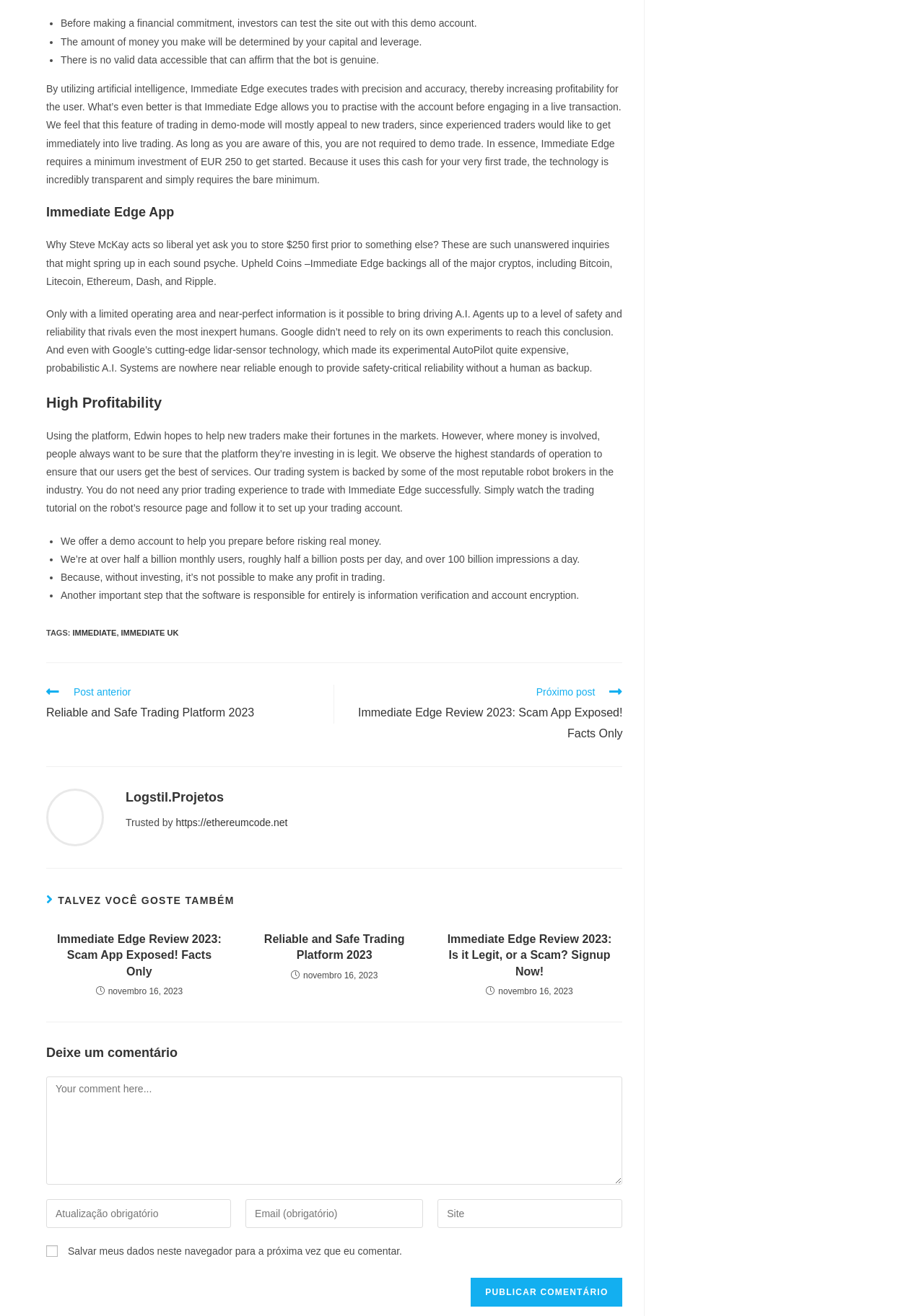Pinpoint the bounding box coordinates of the area that must be clicked to complete this instruction: "Click on the 'Logstil.Projetos' link".

[0.136, 0.6, 0.242, 0.611]